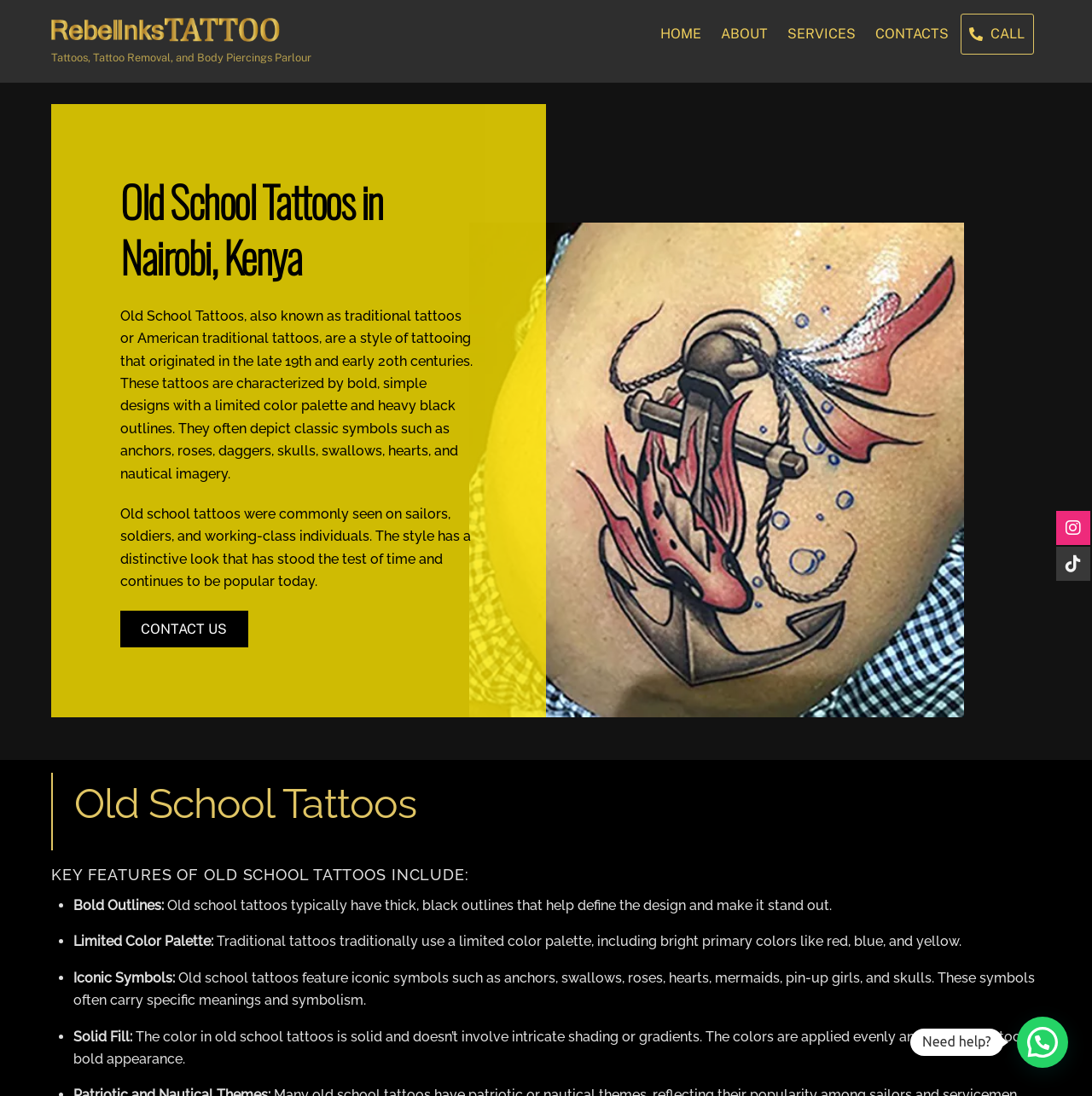Locate the bounding box coordinates of the UI element described by: "Instagram". The bounding box coordinates should consist of four float numbers between 0 and 1, i.e., [left, top, right, bottom].

[0.967, 0.475, 0.998, 0.49]